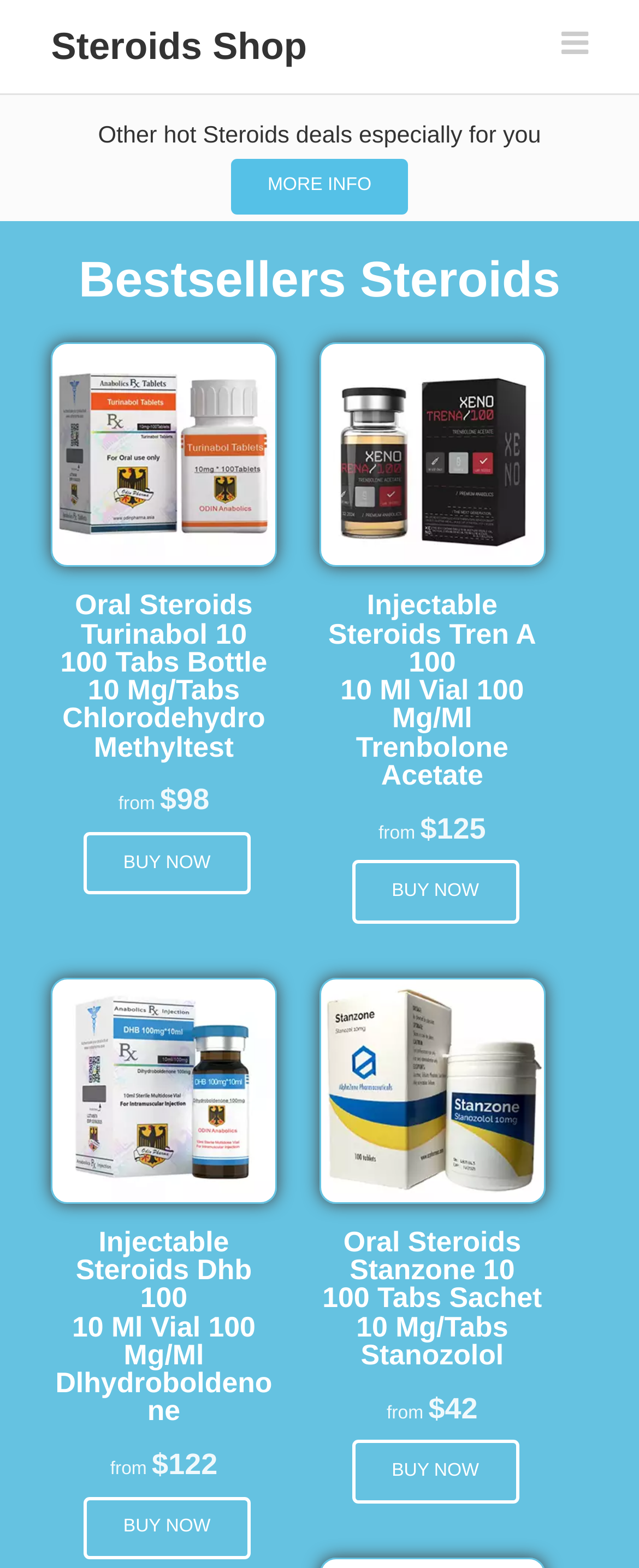Find the bounding box coordinates for the HTML element described in this sentence: "parent_node: Steroids Shop". Provide the coordinates as four float numbers between 0 and 1, in the format [left, top, right, bottom].

[0.879, 0.008, 0.92, 0.048]